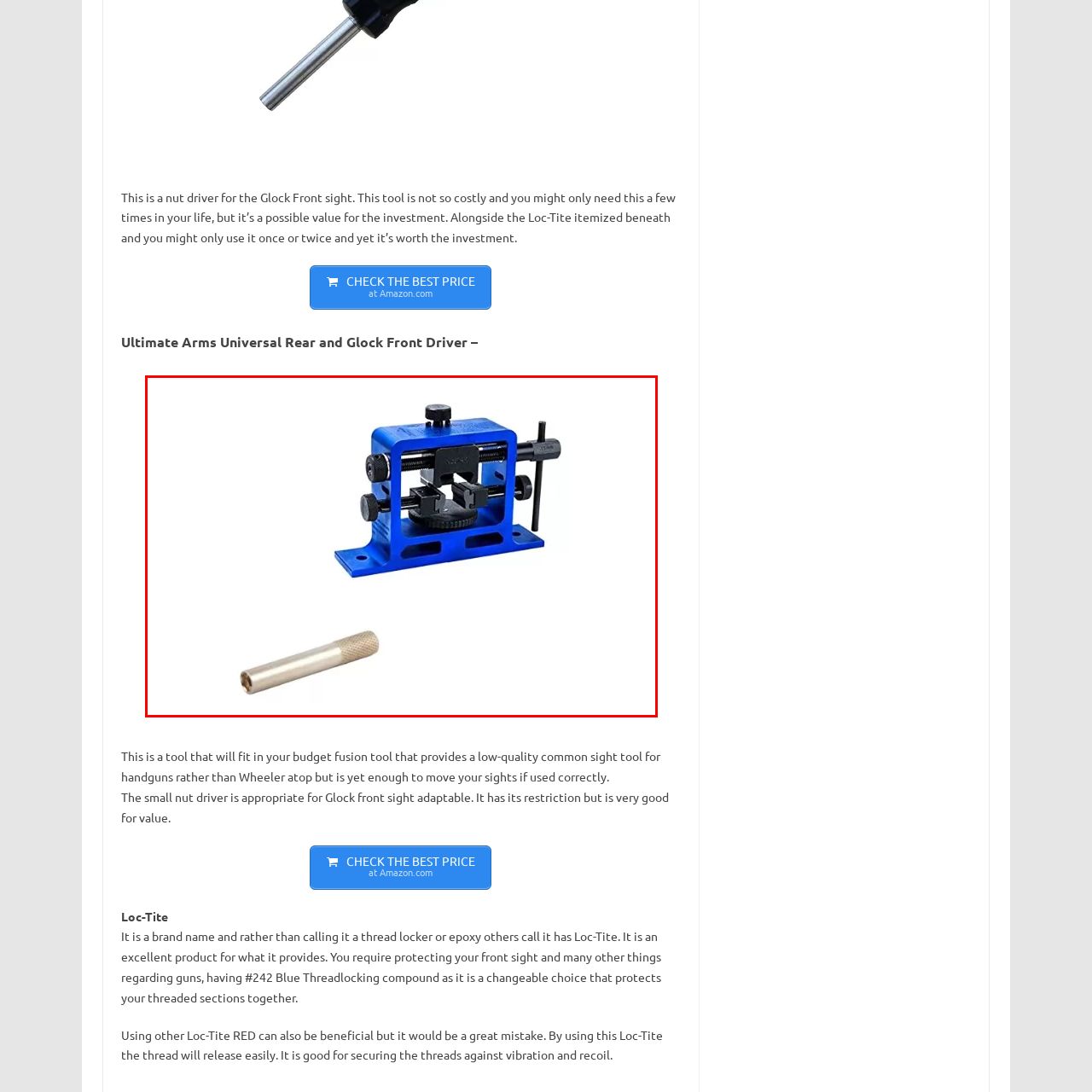What is the purpose of the small nut driver?
Consider the portion of the image within the red bounding box and answer the question as detailed as possible, referencing the visible details.

The caption explains that the small nut driver is designed to 'facilitate the installation or removal of front sights with ease', indicating its purpose.